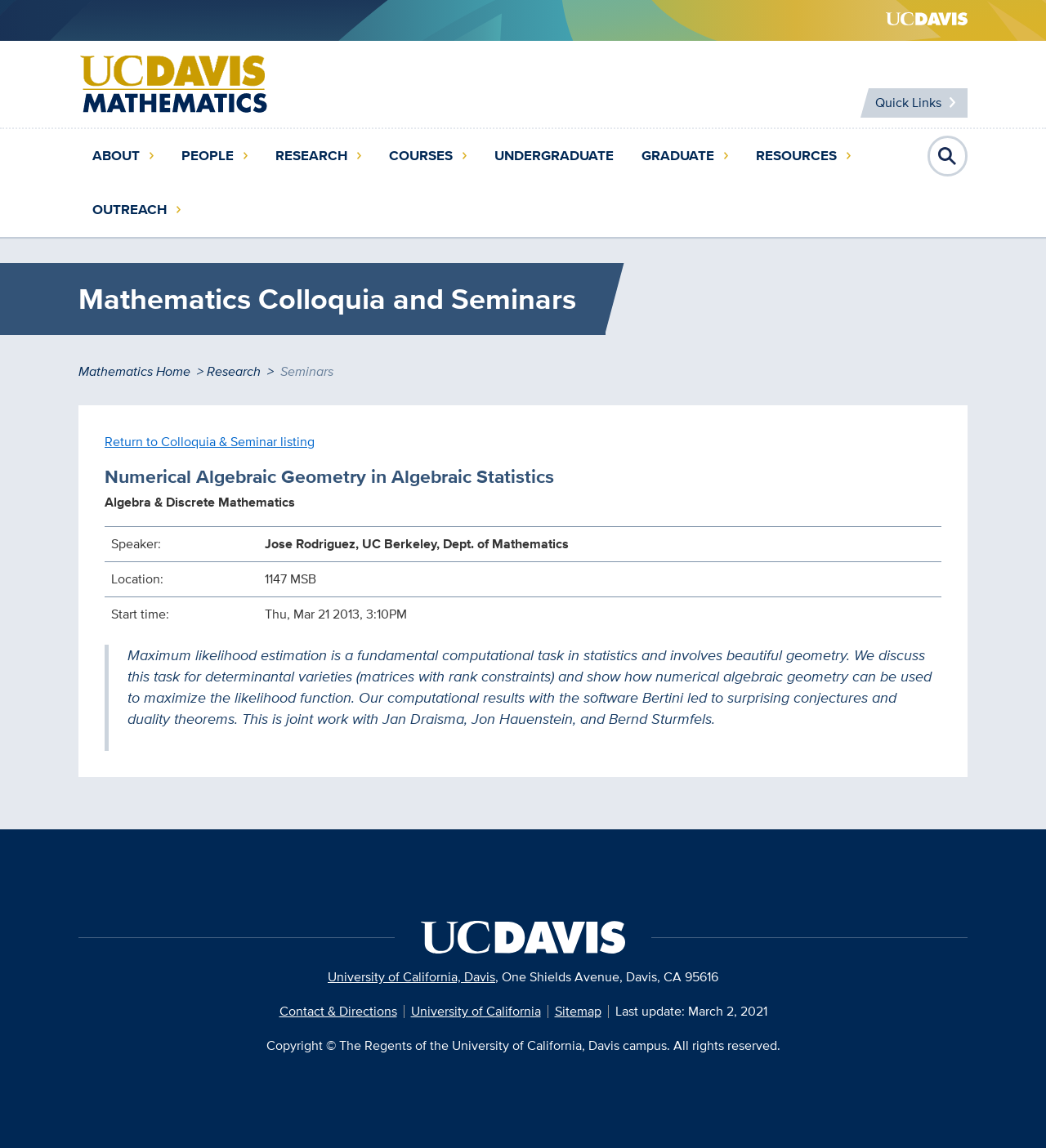Please identify the bounding box coordinates of the element I need to click to follow this instruction: "Visit the University of California, Davis website".

[0.313, 0.843, 0.473, 0.859]